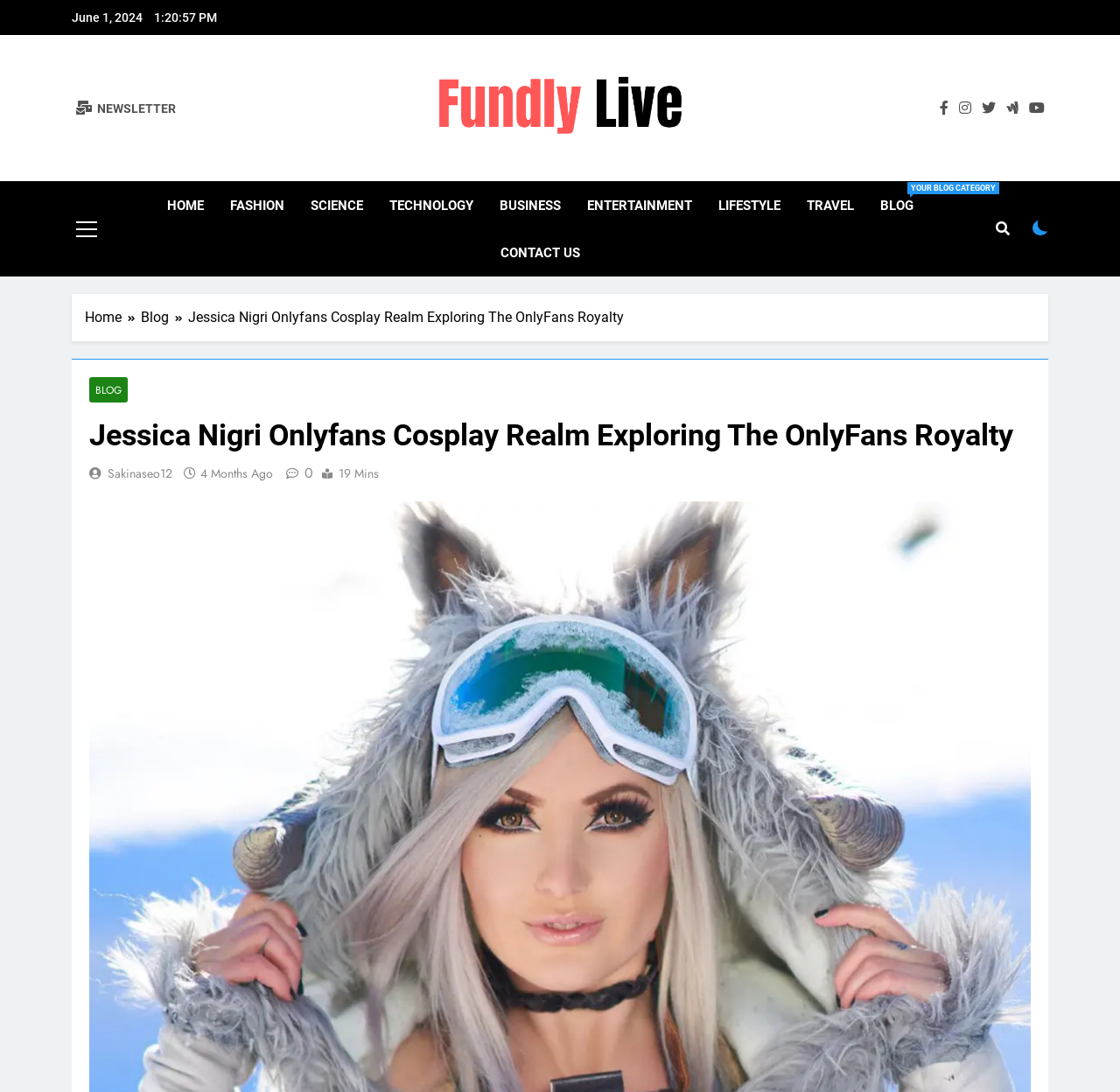Please identify the bounding box coordinates of the element's region that should be clicked to execute the following instruction: "Click on the 'HOME' link". The bounding box coordinates must be four float numbers between 0 and 1, i.e., [left, top, right, bottom].

[0.137, 0.167, 0.194, 0.21]